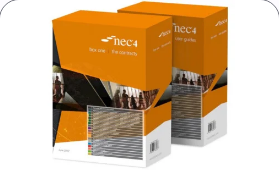What is the purpose of the colorful identifiers on the side?
Based on the image, respond with a single word or phrase.

Indicate modules or sections